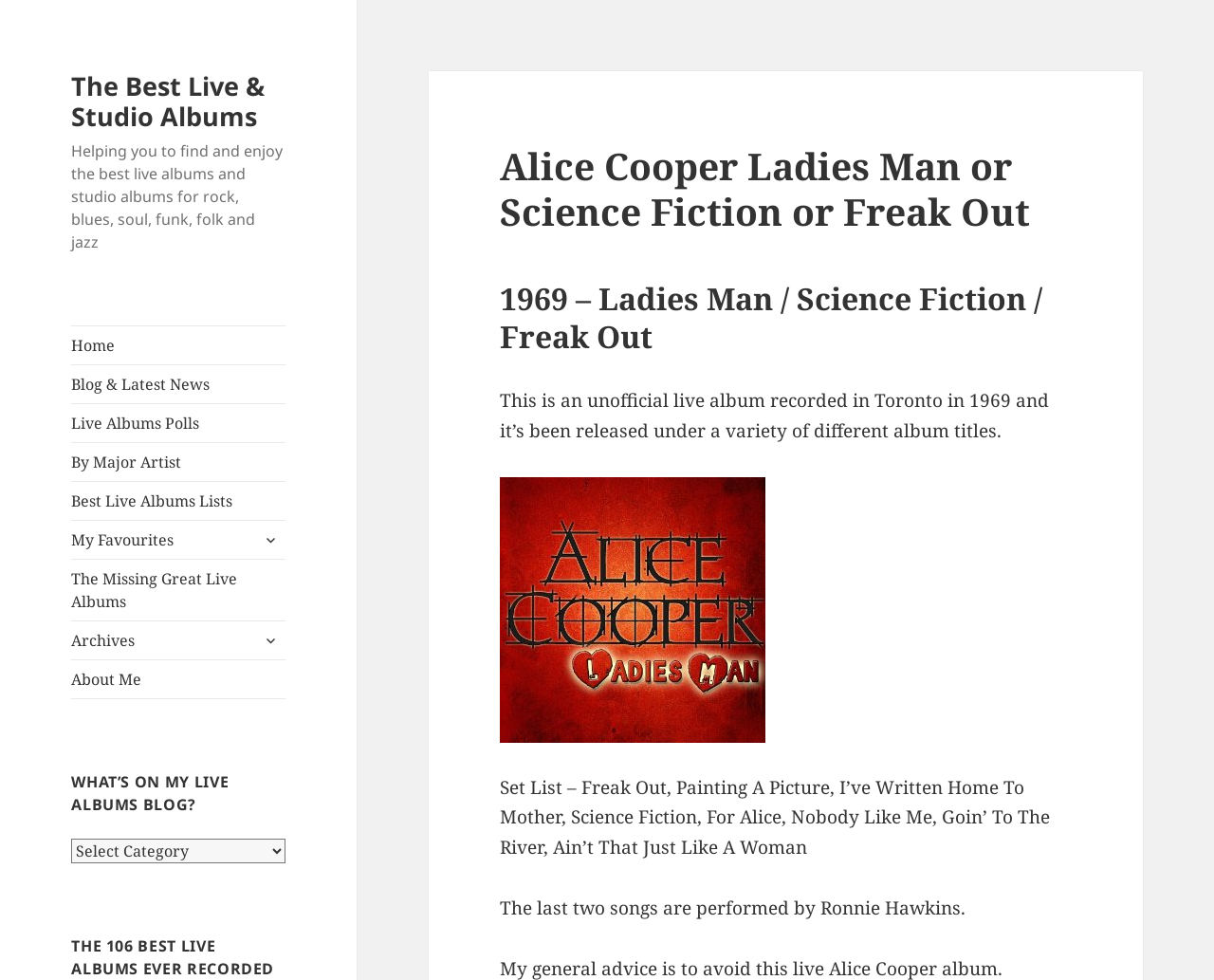Analyze the image and answer the question with as much detail as possible: 
What is the last song in the set list?

The question asks for the last song in the set list. The set list is provided in the static text element with the text 'Set List – Freak Out, Painting A Picture, I’ve Written Home To Mother, Science Fiction, For Alice, Nobody Like Me, Goin’ To The River, Ain’t That Just Like A Woman'. The last song in the list is 'Ain’t That Just Like A Woman'.